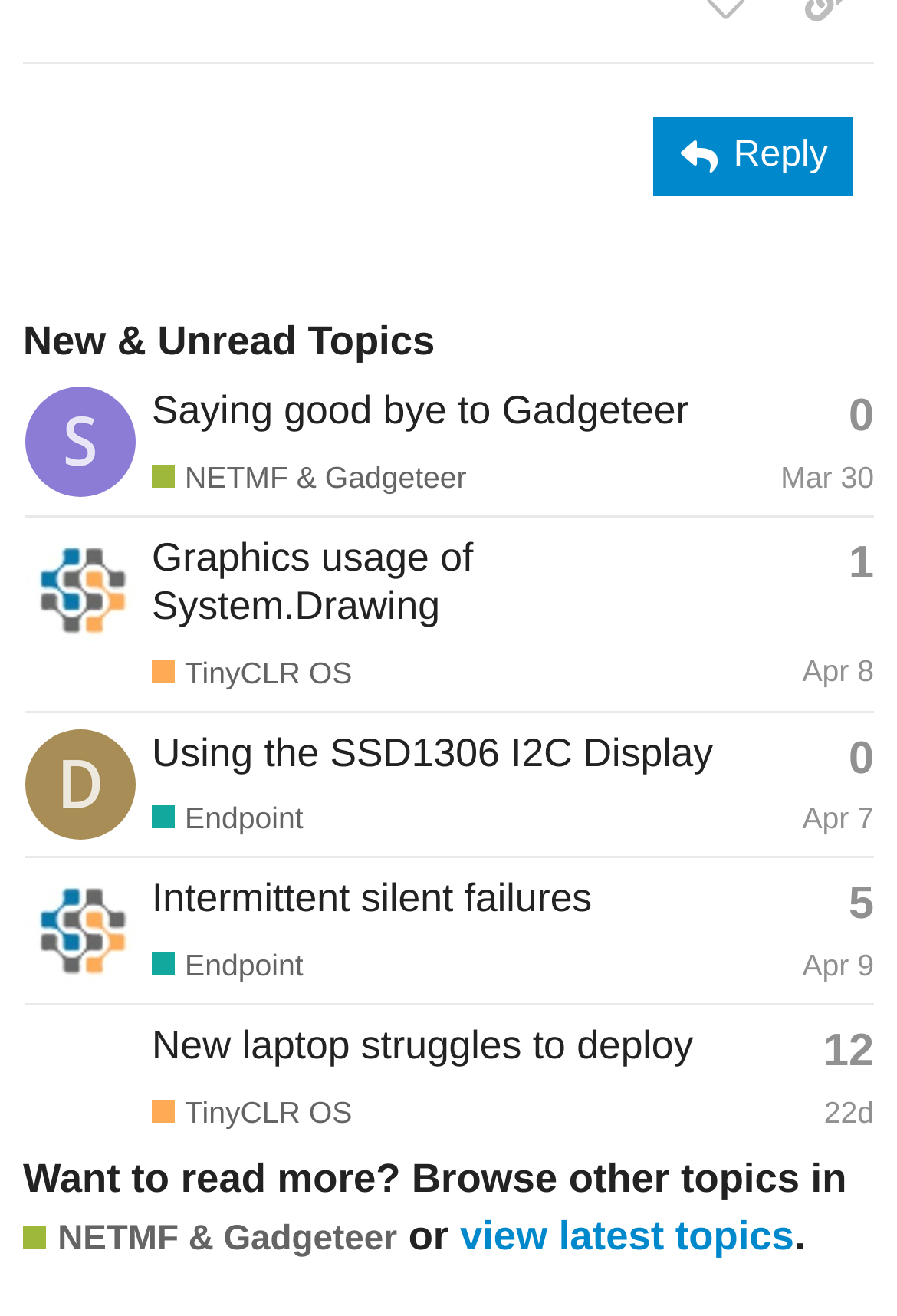Based on the element description, predict the bounding box coordinates (top-left x, top-left y, bottom-right x, bottom-right y) for the UI element in the screenshot: New laptop struggles to deploy

[0.169, 0.777, 0.773, 0.812]